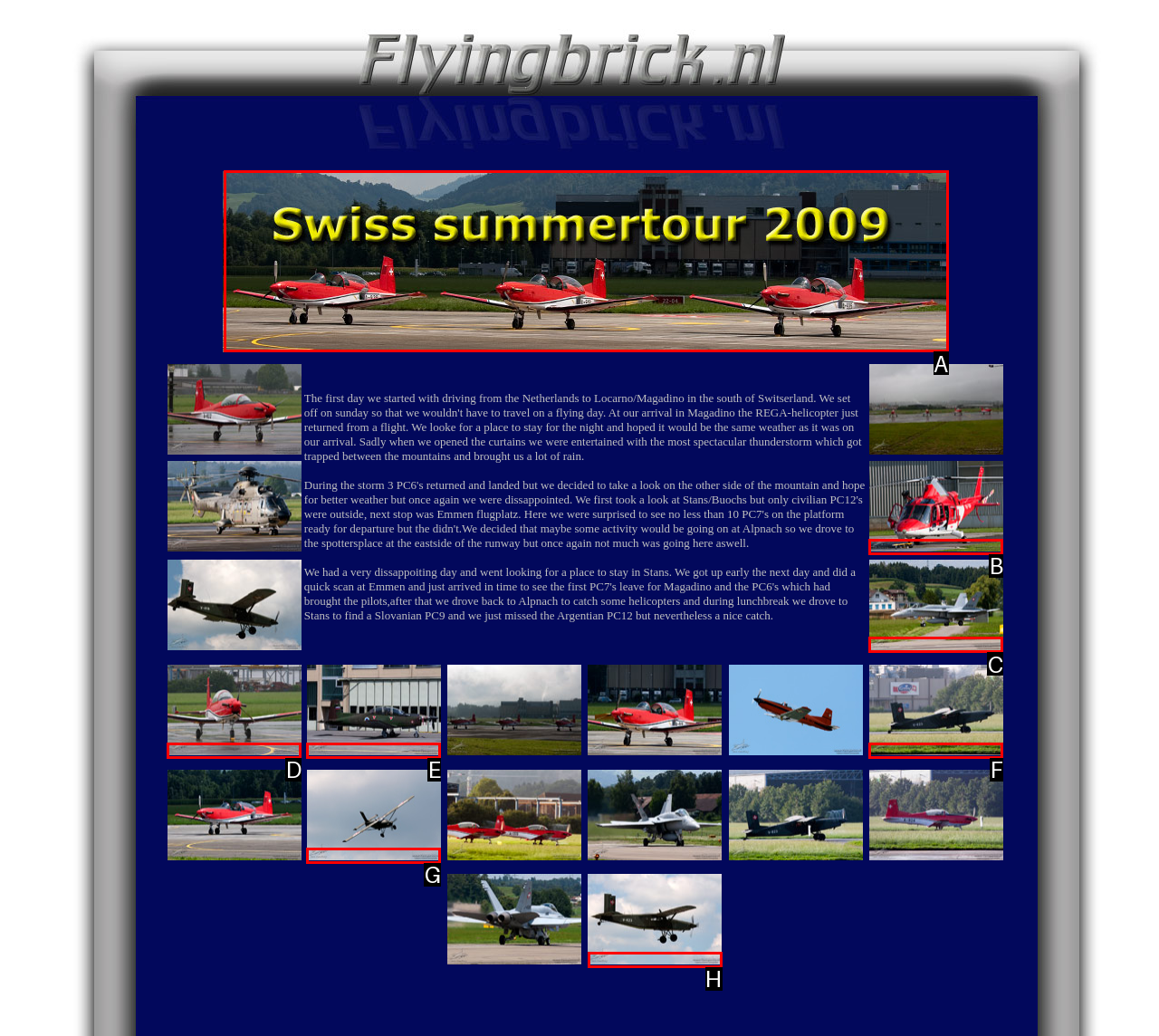Identify which lettered option to click to carry out the task: View the image of REGA-helicopter. Provide the letter as your answer.

A